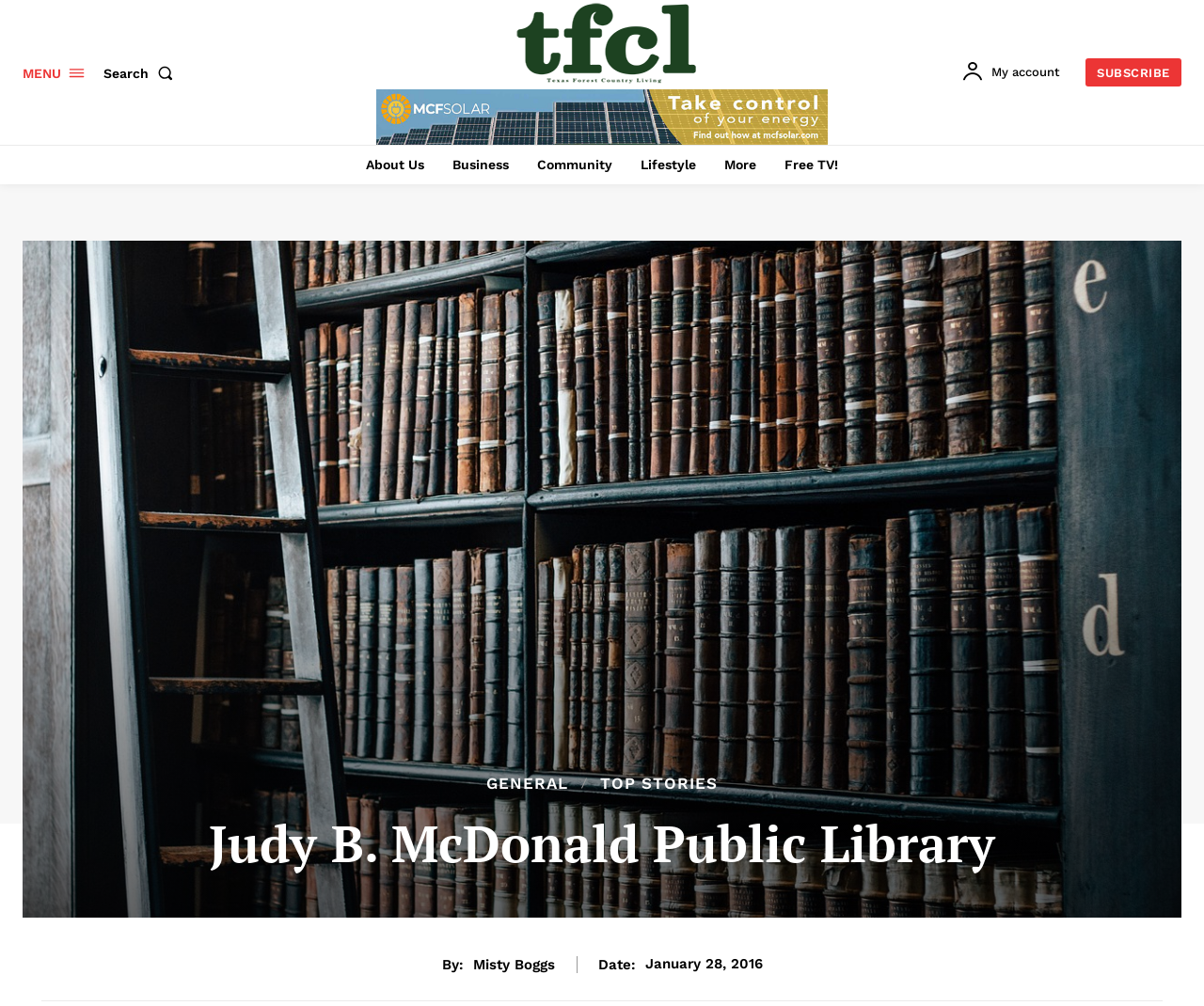Could you indicate the bounding box coordinates of the region to click in order to complete this instruction: "Click the MENU link".

[0.019, 0.052, 0.07, 0.092]